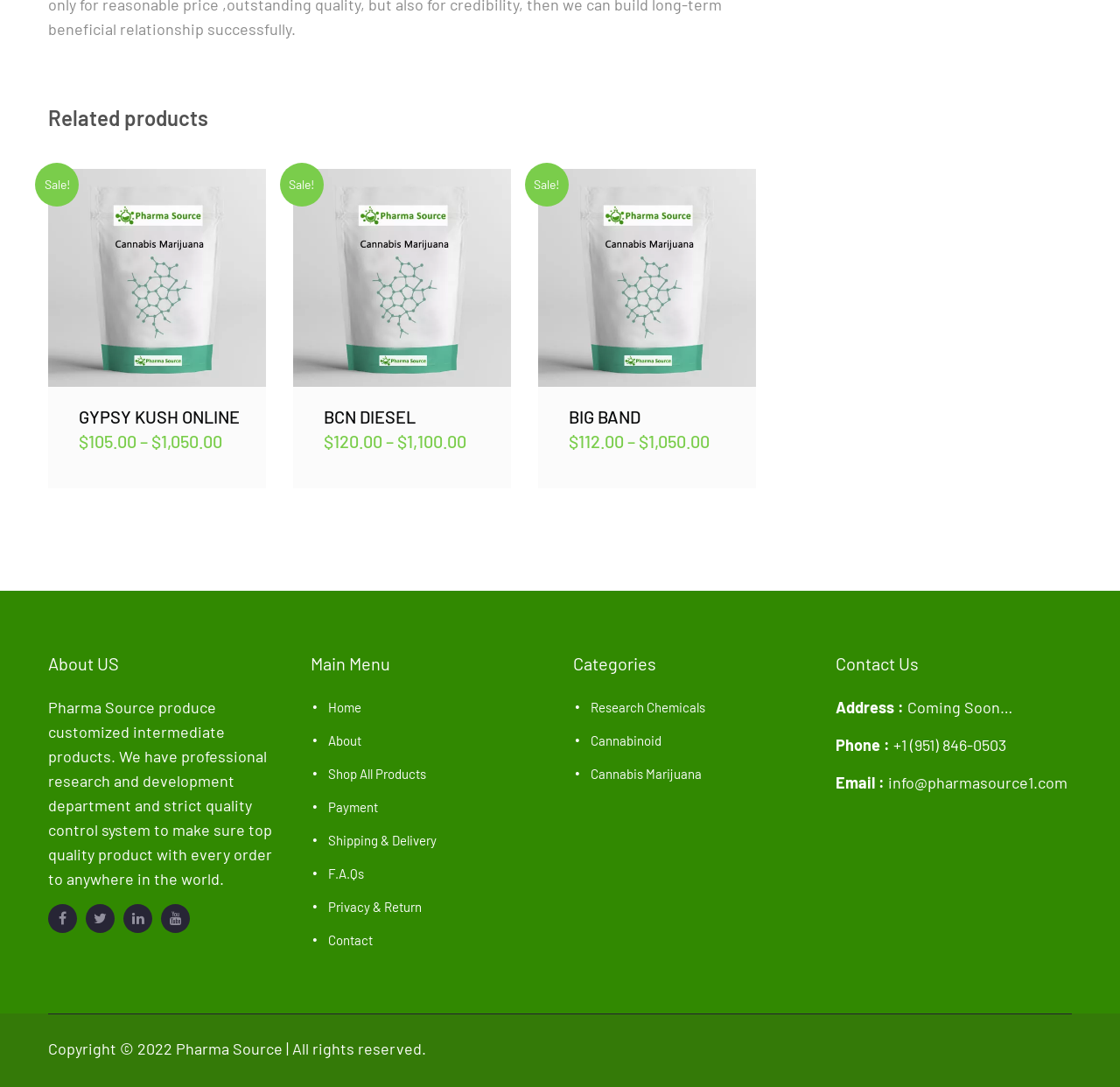Observe the image and answer the following question in detail: What is the name of the product with the price range of $105.00 - $1,050.00?

I found the product with the price range of $105.00 - $1,050.00 by looking at the StaticText elements with the prices and their corresponding headings. The heading 'GYPSY KUSH ONLINE' is associated with the price range, so I concluded that it is the name of the product.